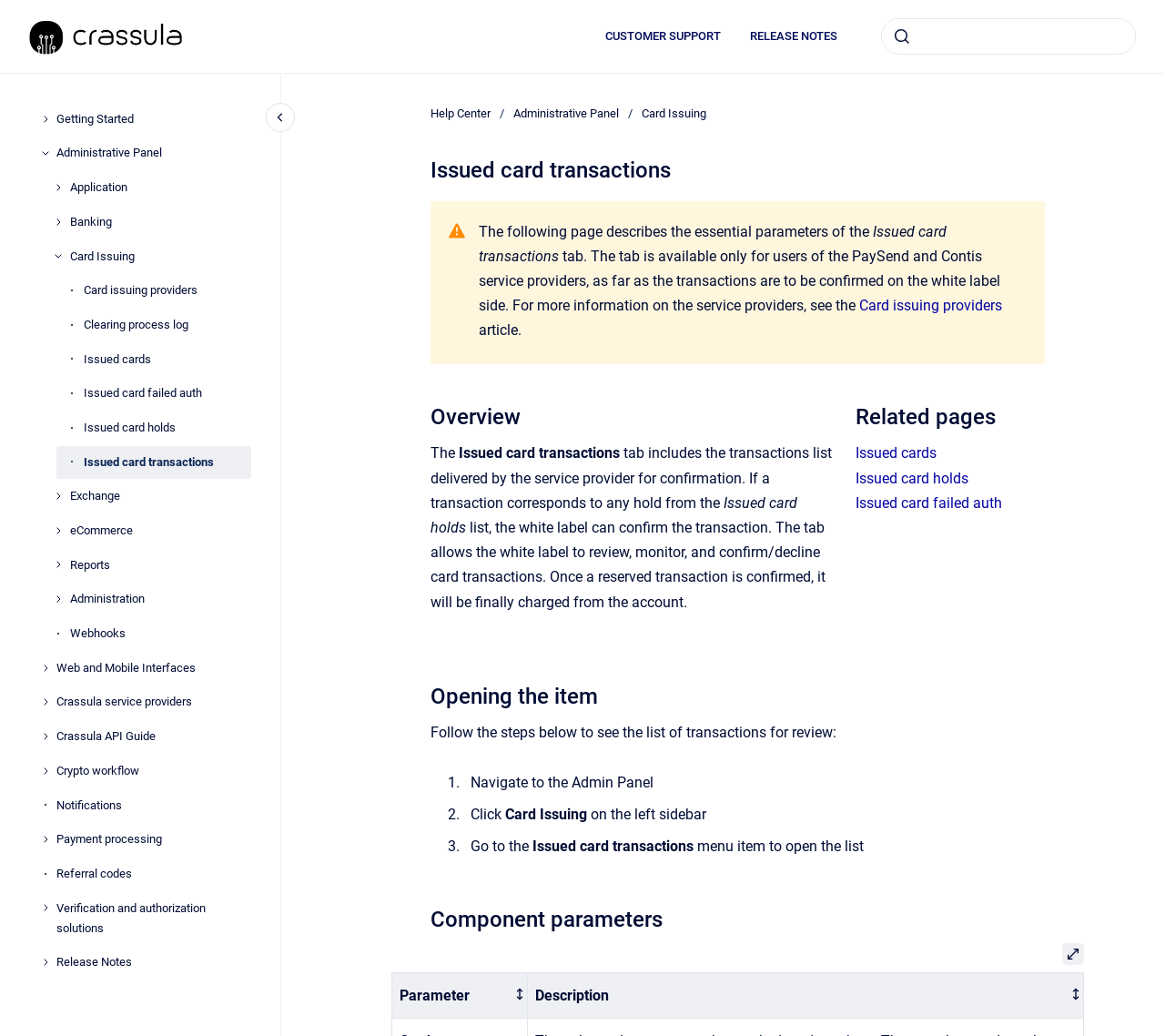Select the bounding box coordinates of the element I need to click to carry out the following instruction: "Click on the main menu".

None